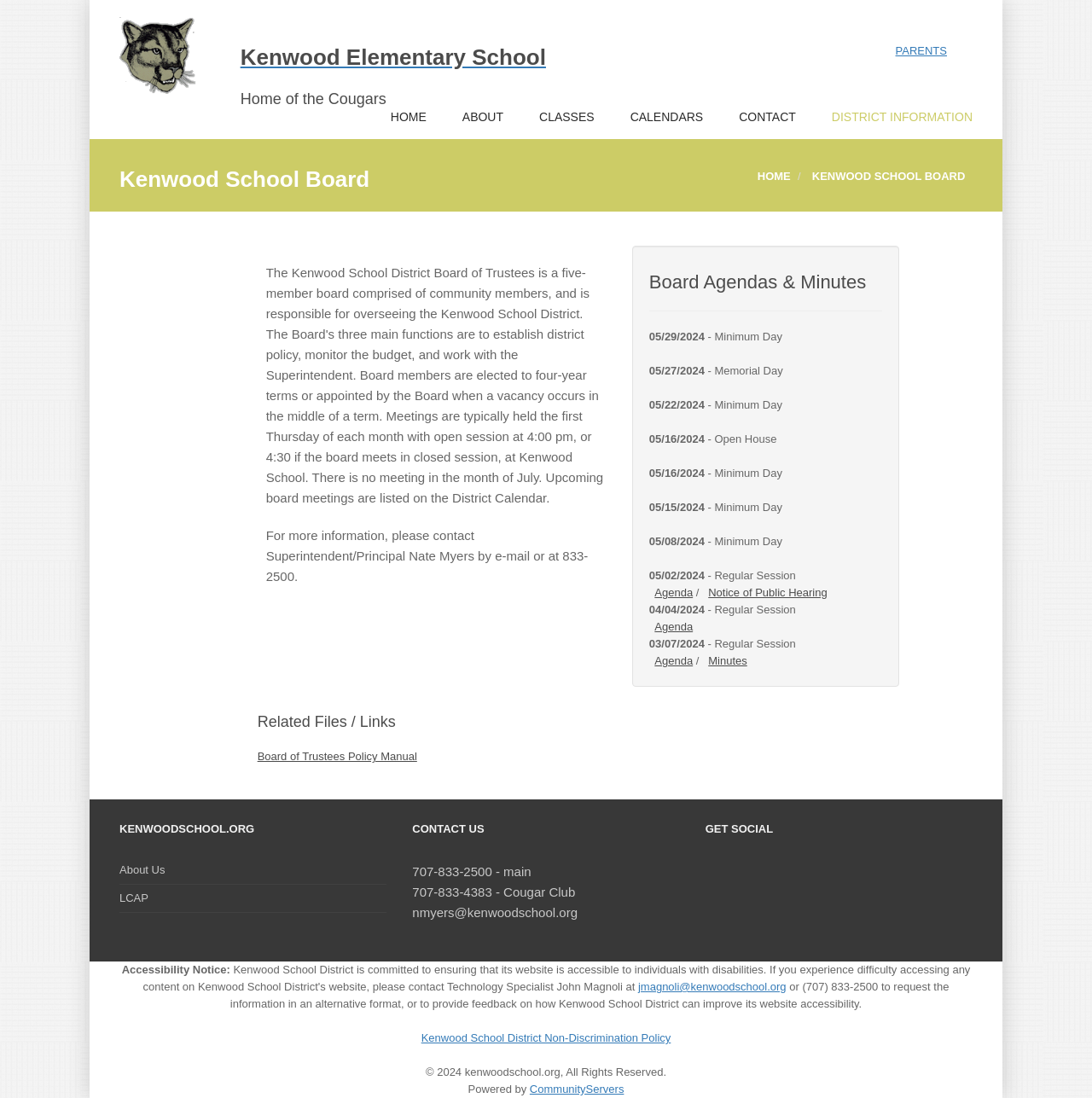Locate the bounding box coordinates of the element's region that should be clicked to carry out the following instruction: "Go to the 'DISTRICT INFORMATION' page". The coordinates need to be four float numbers between 0 and 1, i.e., [left, top, right, bottom].

[0.762, 0.06, 0.891, 0.122]